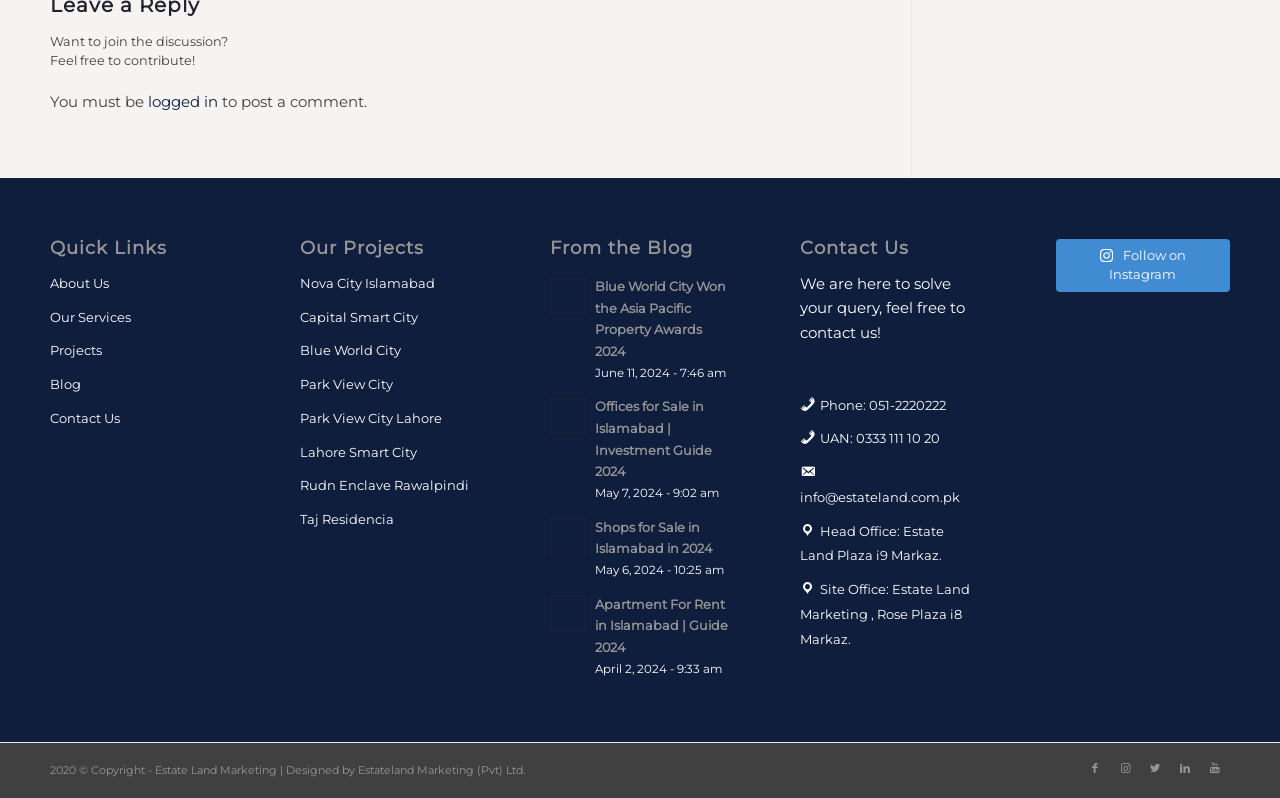Please locate the bounding box coordinates for the element that should be clicked to achieve the following instruction: "Read 'Blue World City Won the Asia Pacific Property Awards 2024'". Ensure the coordinates are given as four float numbers between 0 and 1, i.e., [left, top, right, bottom].

[0.43, 0.343, 0.57, 0.482]